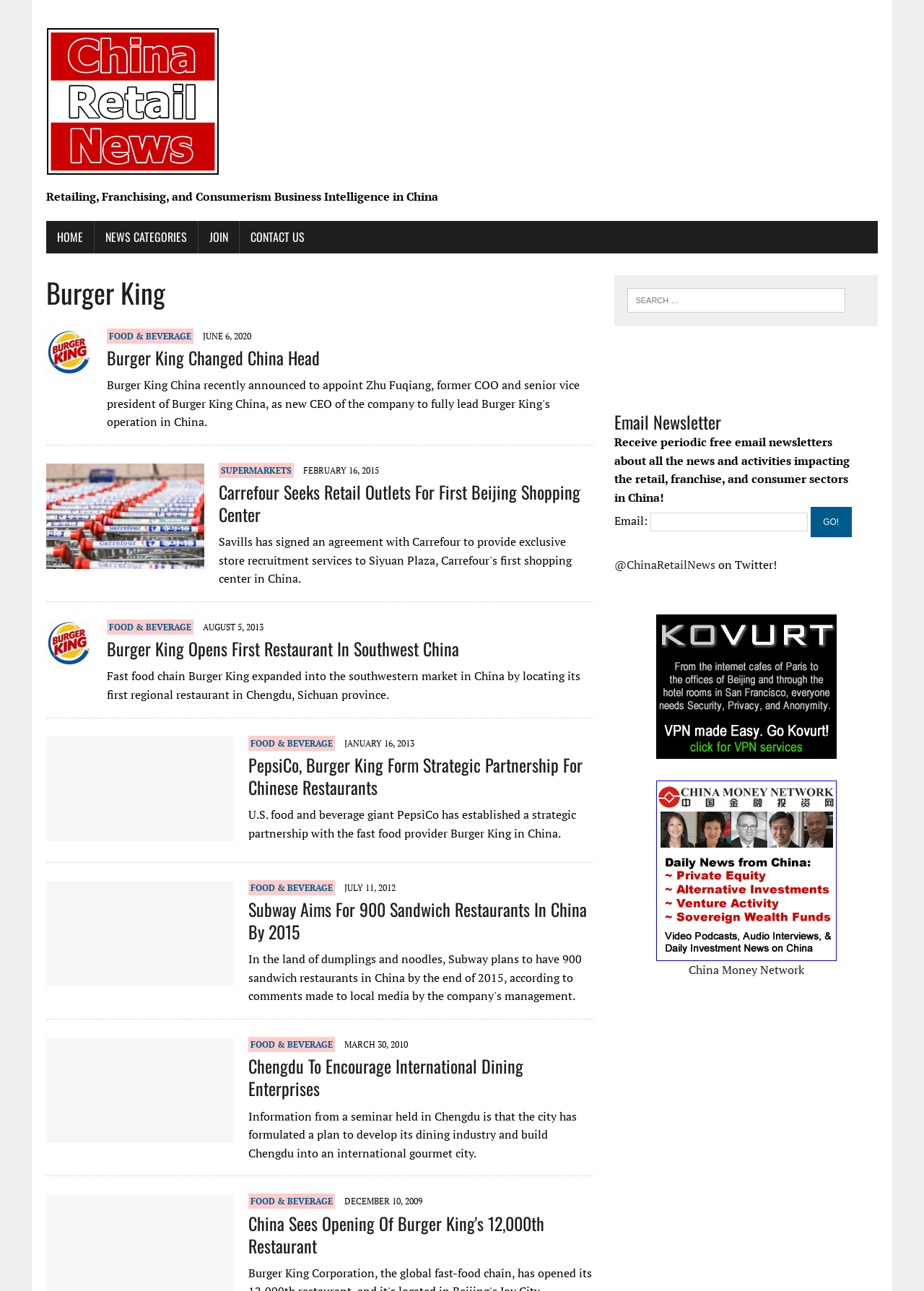How many articles are on the webpage?
From the details in the image, provide a complete and detailed answer to the question.

By counting the number of article elements on the webpage, we can see that there are 6 articles in total.